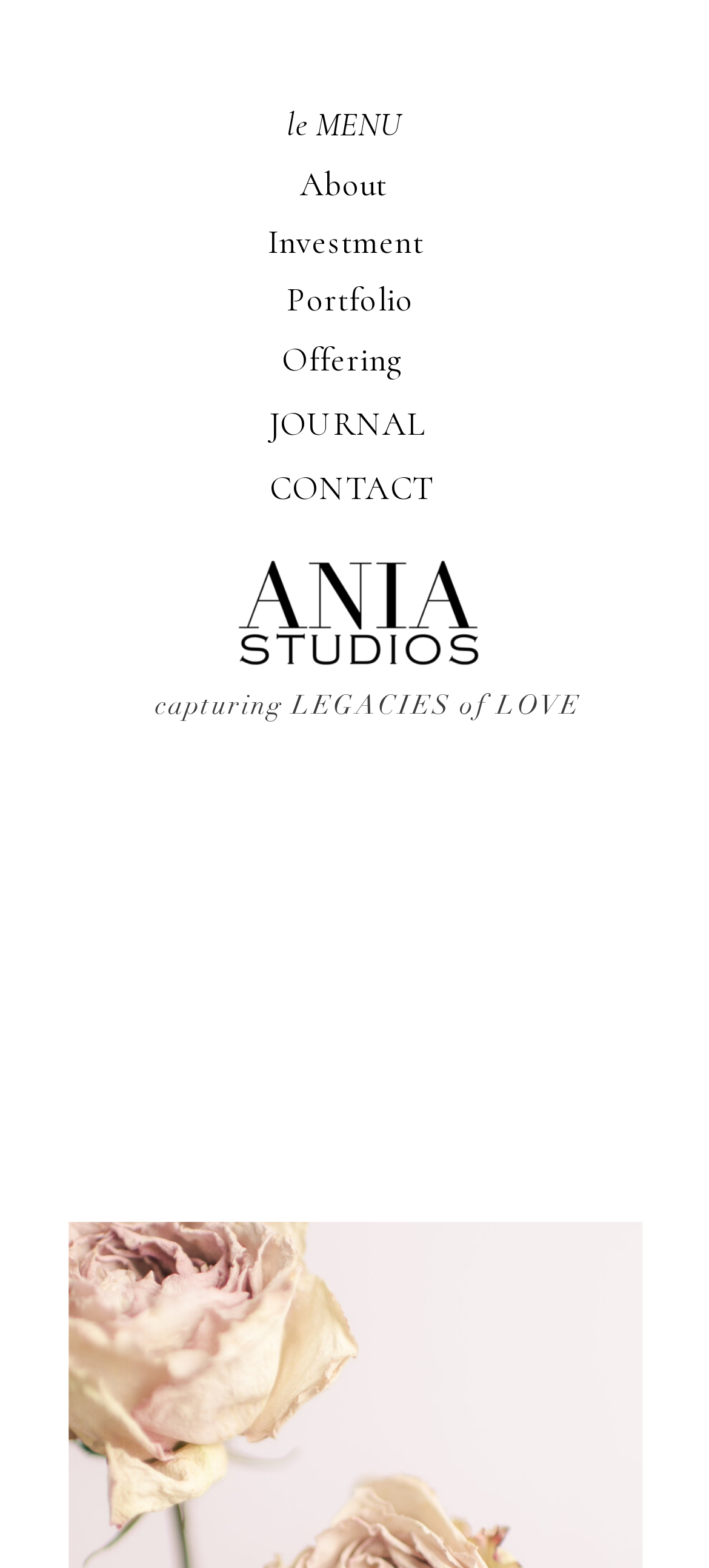Specify the bounding box coordinates for the region that must be clicked to perform the given instruction: "open le MENU".

[0.347, 0.061, 0.622, 0.09]